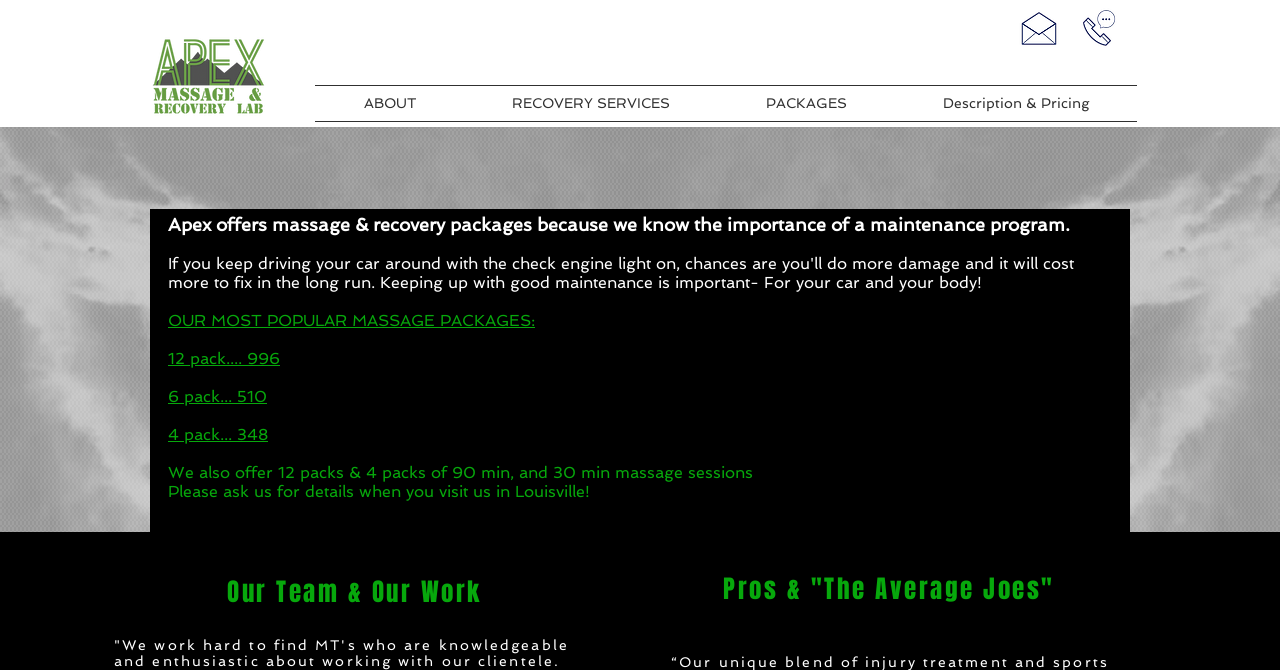What types of massage sessions are offered?
Look at the image and respond to the question as thoroughly as possible.

The webpage mentions that Apex offers 12 packs and 4 packs of 90 min, and 30 min massage sessions, indicating that they provide different types of massage sessions with varying durations.